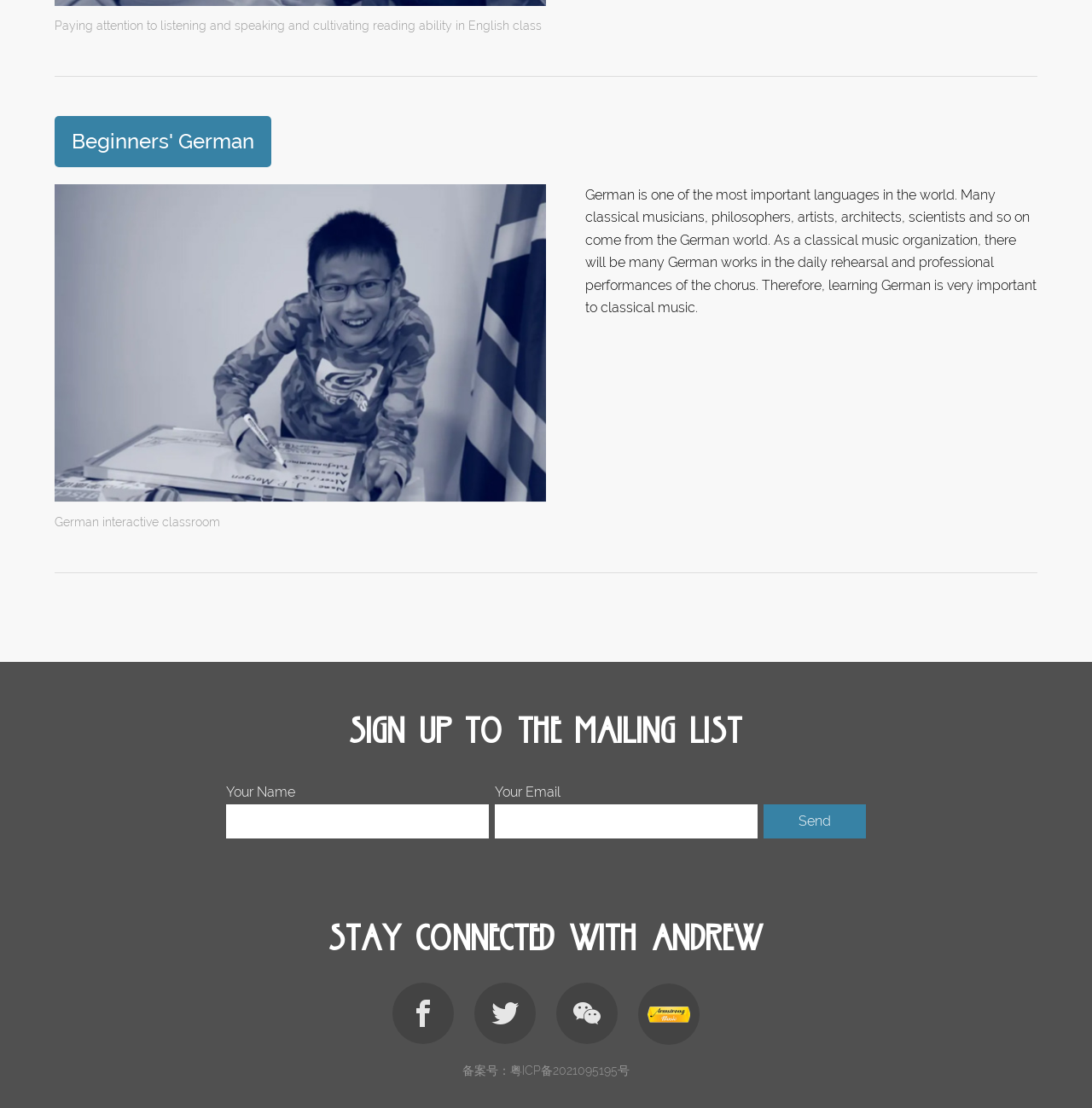Bounding box coordinates are given in the format (top-left x, top-left y, bottom-right x, bottom-right y). All values should be floating point numbers between 0 and 1. Provide the bounding box coordinate for the UI element described as: parent_node: Your Email name="data[email]"

[0.453, 0.726, 0.693, 0.757]